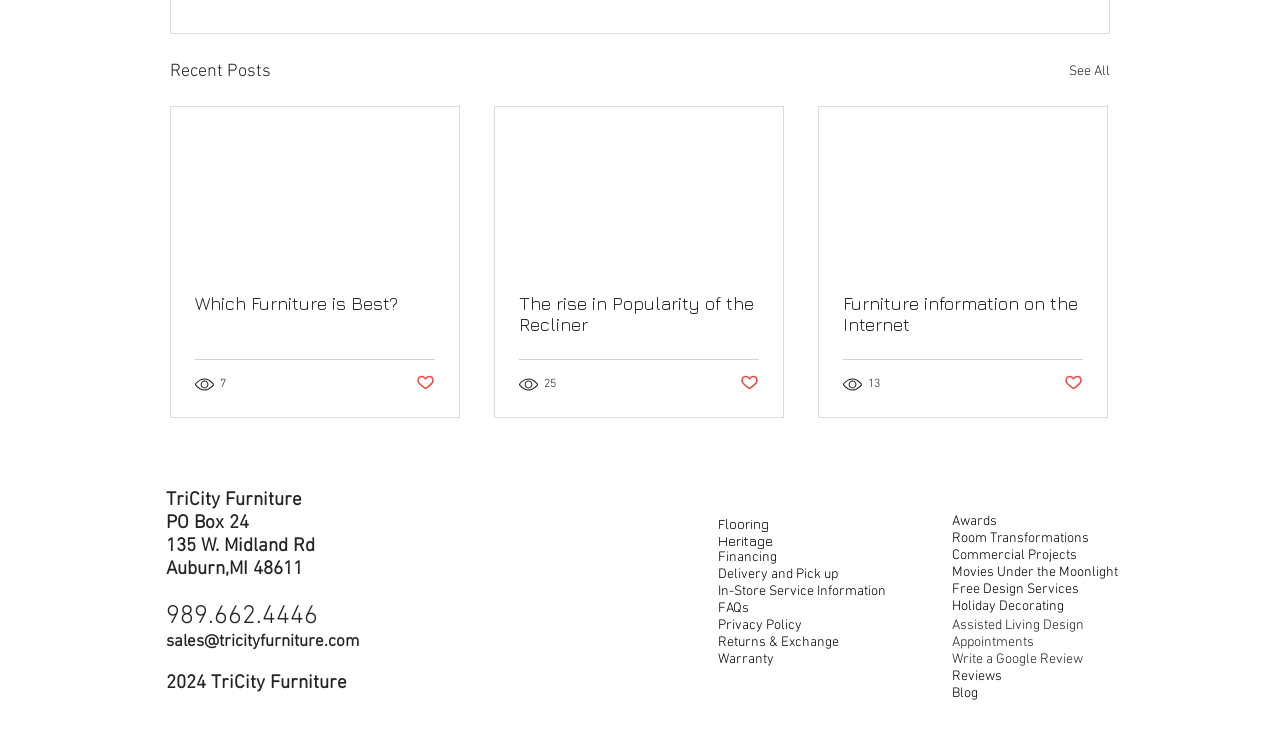Can you give a detailed response to the following question using the information from the image? What is the name of the furniture store?

The name of the furniture store can be found in the top-left corner of the webpage, where it is written as 'TriCity' in a static text element.